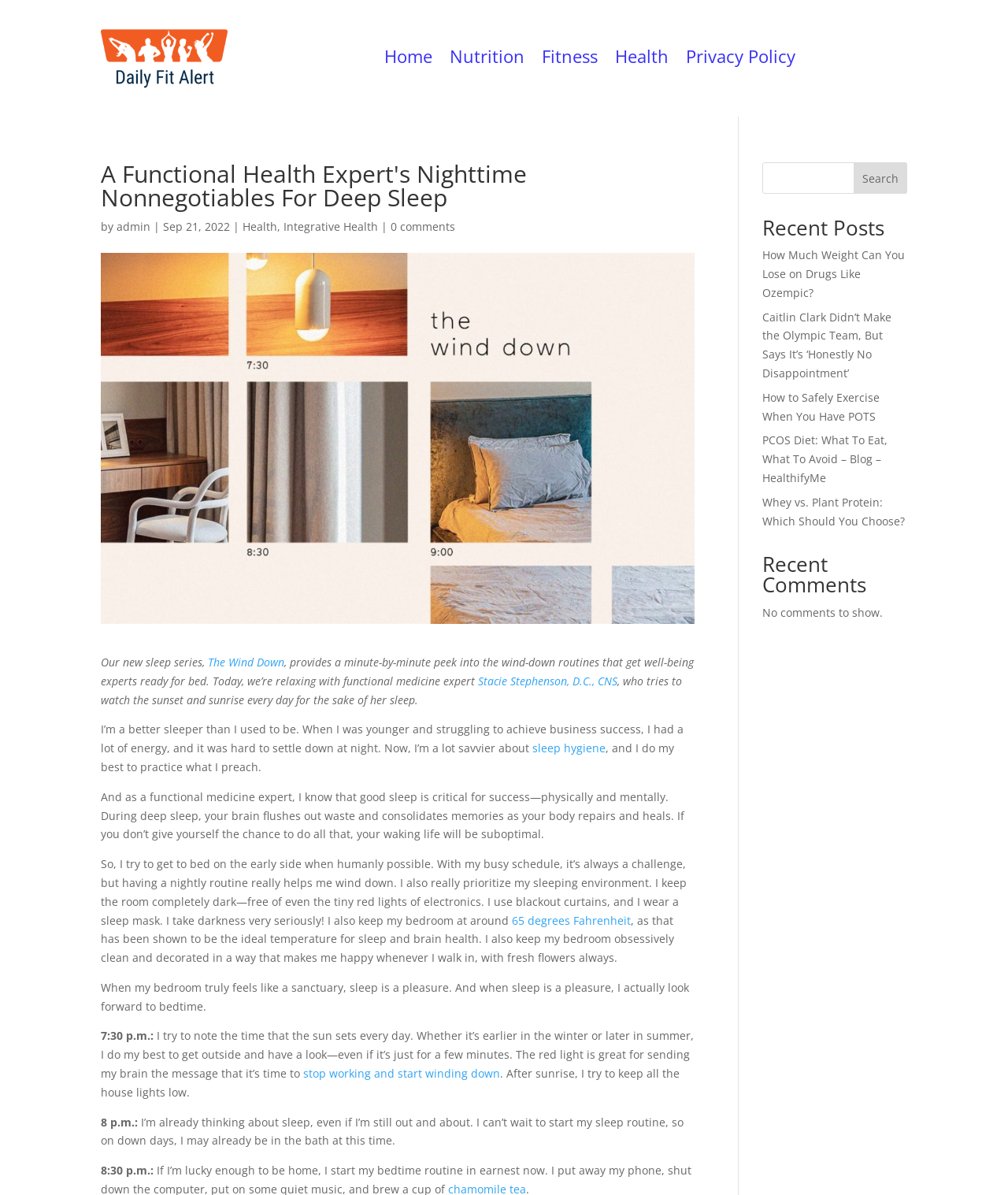Explain the features and main sections of the webpage comprehensively.

This webpage is about a functional health expert's nighttime non-negotiables for deep sleep. At the top, there is a logo image and a navigation menu with links to "Home", "Nutrition", "Fitness", "Health", and "Privacy Policy". Below the navigation menu, there is a heading that repeats the title of the webpage.

The main content of the webpage is an article written by a functional medicine expert, Stacie Stephenson, D.C., CNS. The article is divided into sections, each describing the expert's nighttime routine for achieving deep sleep. The sections are separated by headings, such as "7:30 p.m." and "8 p.m.", which indicate the time of day when the expert performs certain activities.

Throughout the article, there are links to related topics, such as "sleep hygiene" and "65 degrees Fahrenheit", which provide additional information. The expert also shares personal anecdotes and tips for creating a sleep-conducive environment, such as keeping the room dark and cool.

On the right side of the webpage, there is a search bar with a search button. Below the search bar, there are two sections: "Recent Posts" and "Recent Comments". The "Recent Posts" section lists several article titles with links to the full articles, while the "Recent Comments" section indicates that there are no comments to show.

Overall, the webpage is focused on providing information and advice on how to achieve deep sleep, with a personal touch from the functional medicine expert.